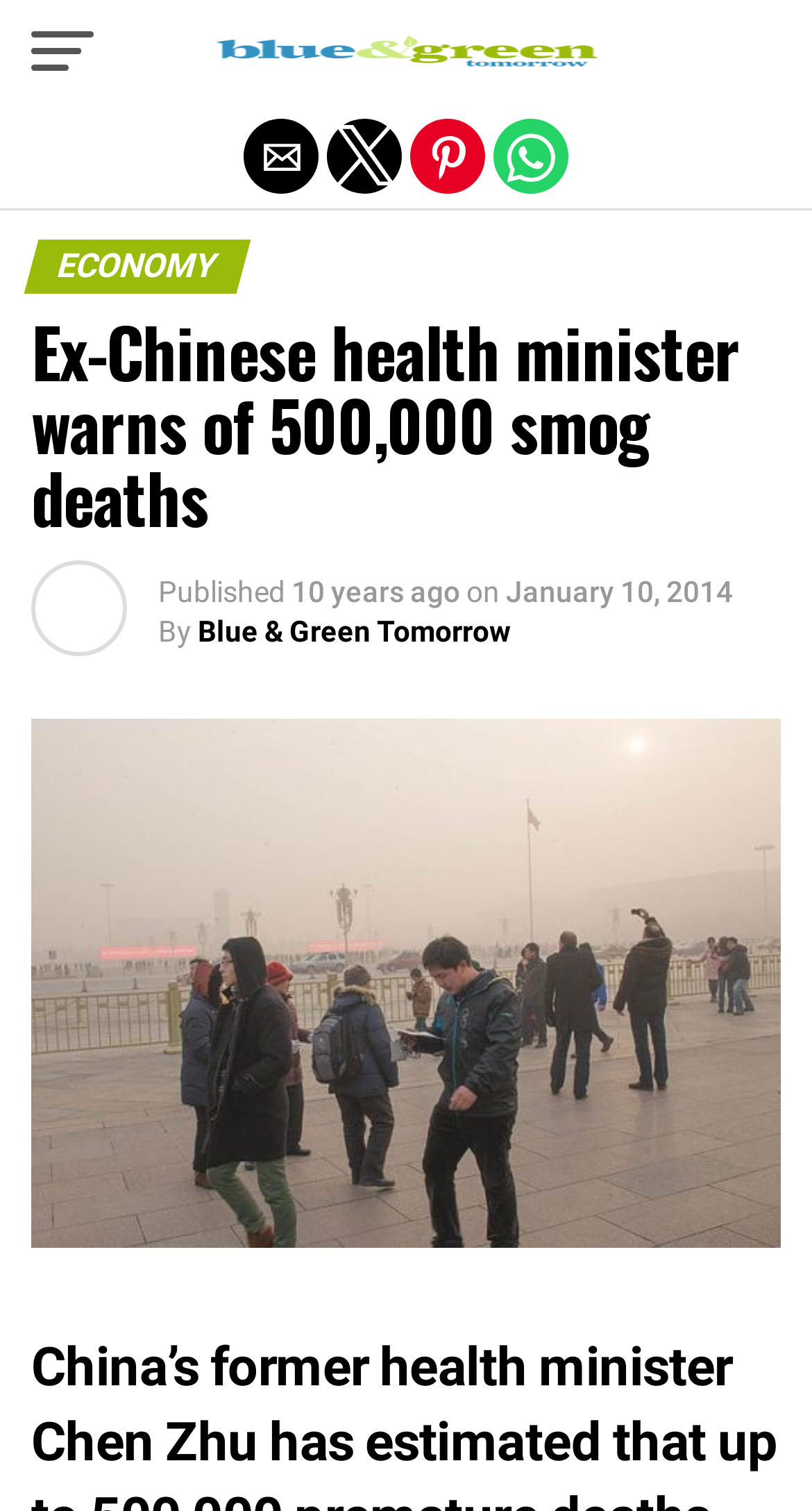What is the purpose of the buttons at the top?
Using the information from the image, provide a comprehensive answer to the question.

I determined the purpose of the buttons by looking at their text content, which are 'Share by email', 'Share by twitter', 'Share by pinterest', and 'Share by whatsapp'.